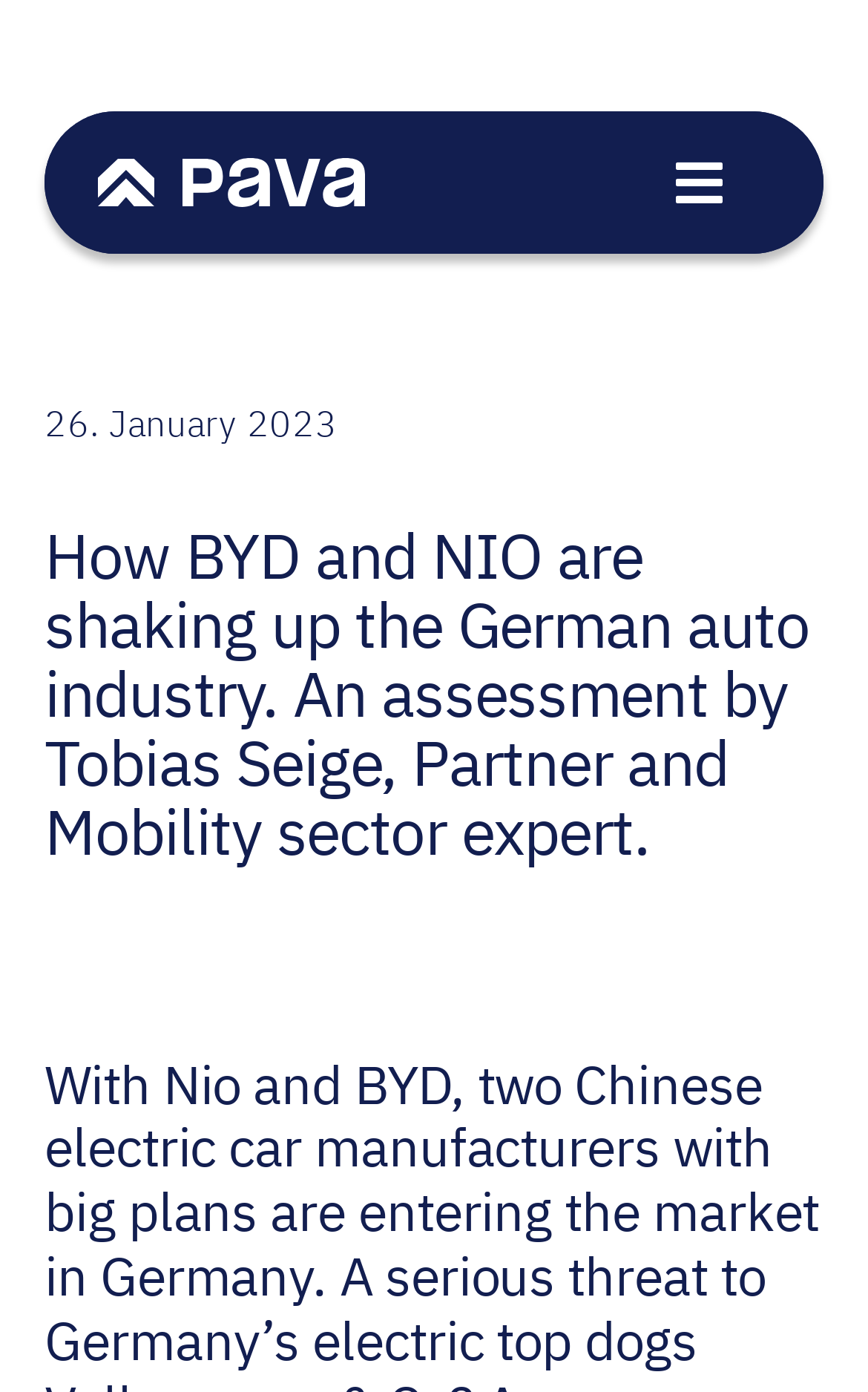Look at the image and give a detailed response to the following question: What is the name of the company?

The name of the company can be found in the Root Element which says 'How BYD and NIO are shaking up the German auto industry. An assessment by Tobias Seige, Partner and Mobility sector expert. – Pava Partners Germany AG'.